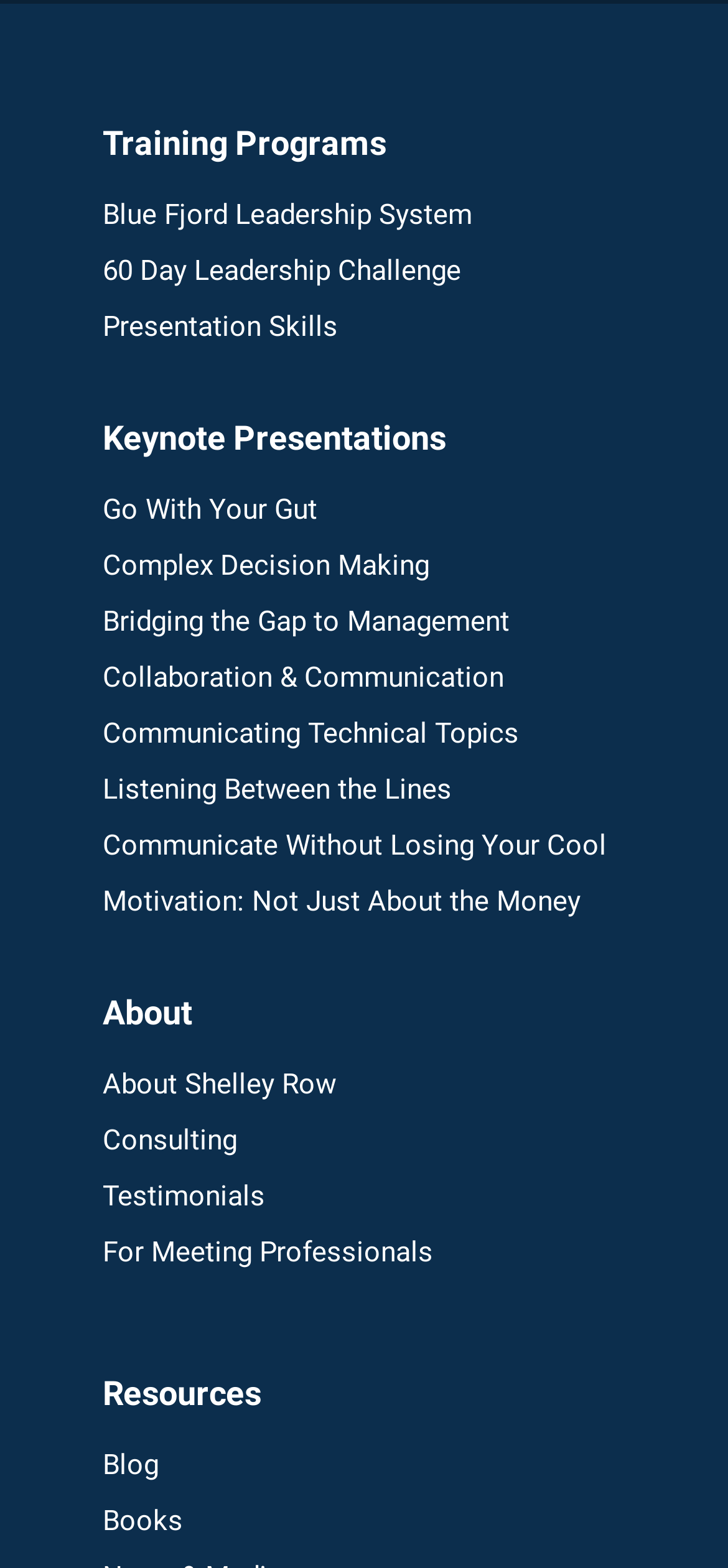How many links are there under 'Training Programs'?
Kindly offer a comprehensive and detailed response to the question.

There are 11 links under 'Training Programs' which are 'Blue Fjord Leadership System', '60 Day Leadership Challenge', 'Presentation Skills', 'Go With Your Gut', 'Complex Decision Making', 'Bridging the Gap to Management', 'Collaboration & Communication', 'Communicating Technical Topics', 'Listening Between the Lines', and 'Communicate Without Losing Your Cool'.